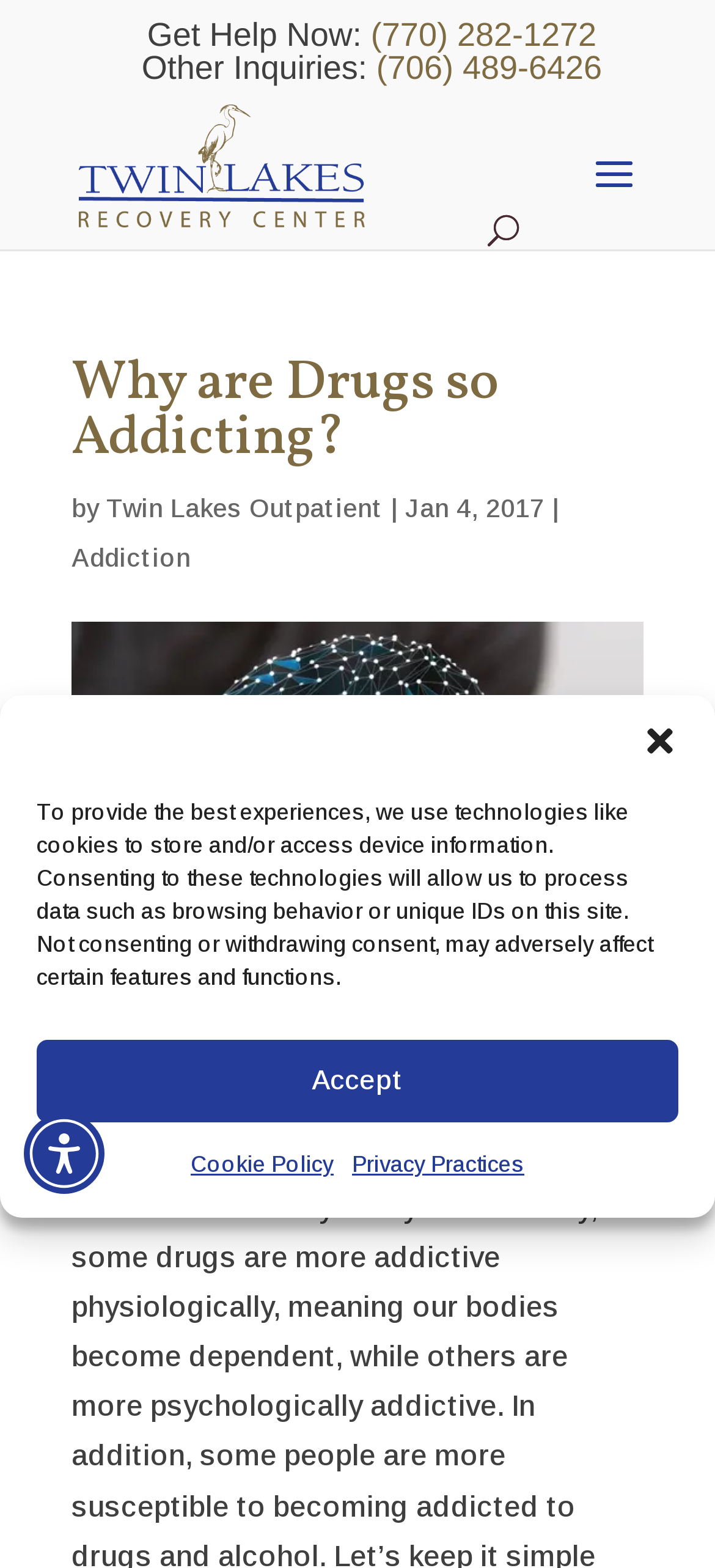Based on what you see in the screenshot, provide a thorough answer to this question: What is the organization behind the webpage?

I found the organization by looking at the top of the webpage and found the link 'Twin Lakes Outpatient Program' which is the organization behind the webpage.